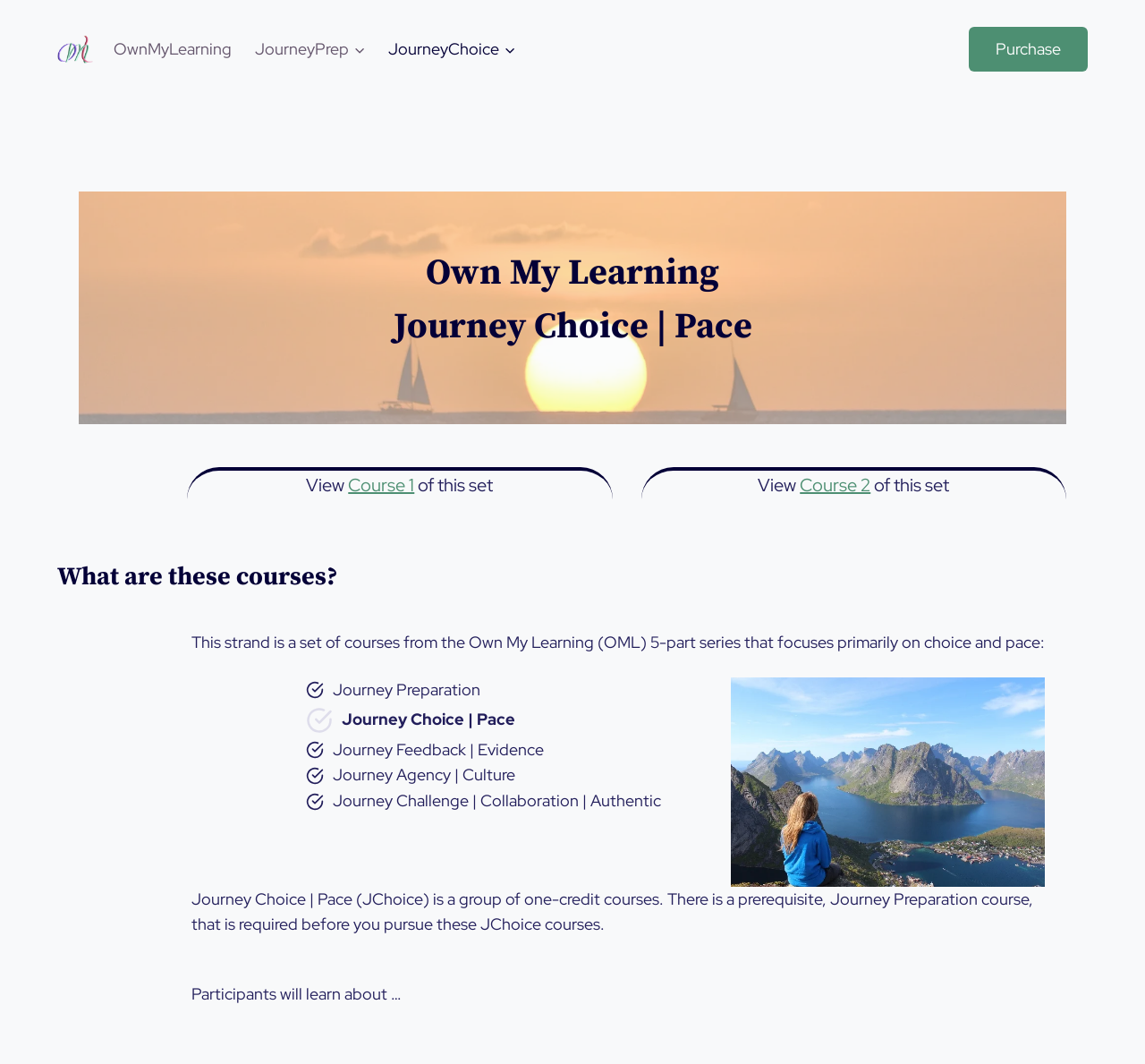What are the courses in the Journey Choice | Pace strand?
Answer the question based on the image using a single word or a brief phrase.

Course 1 and Course 2